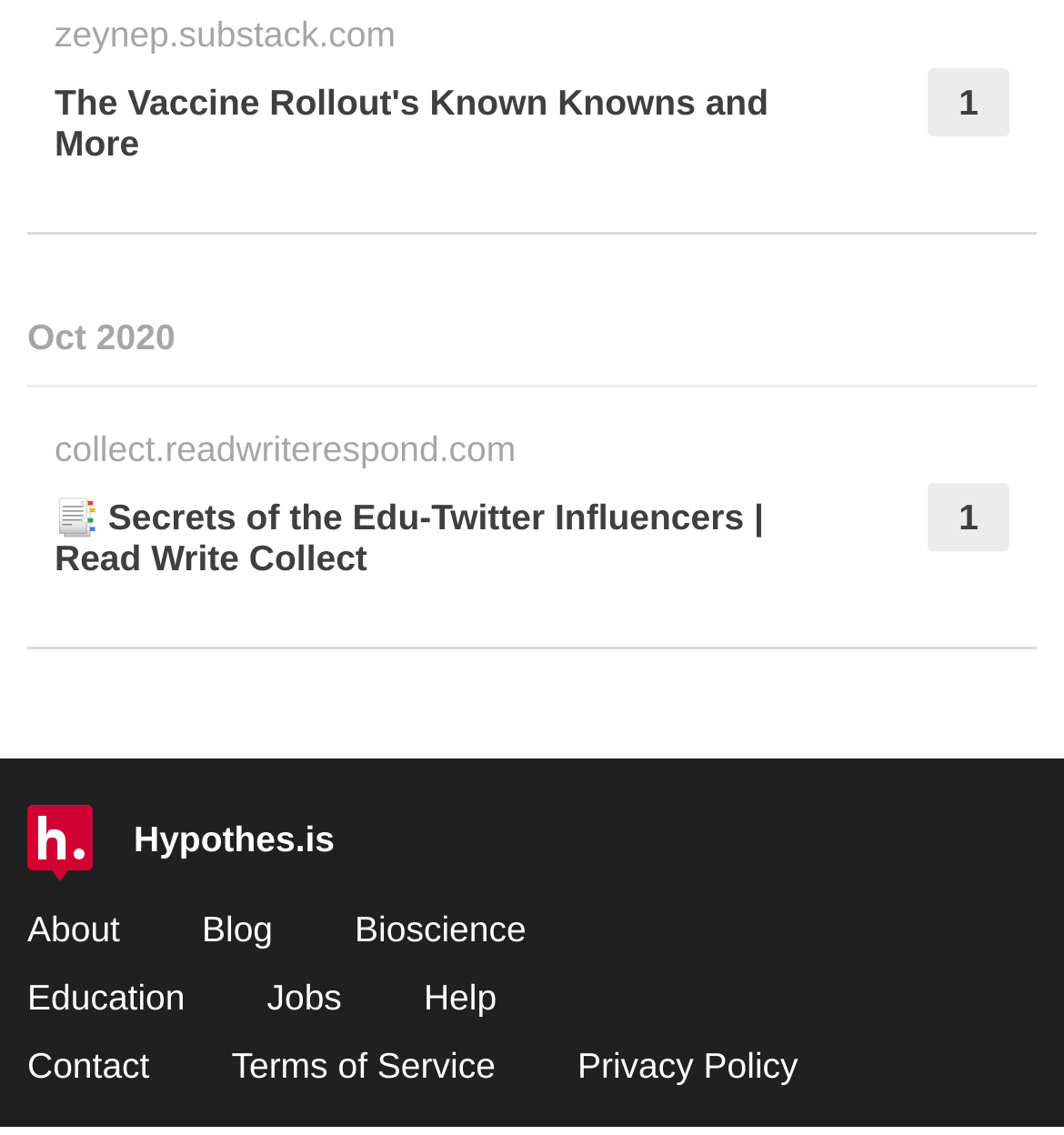Show me the bounding box coordinates of the clickable region to achieve the task as per the instruction: "visit the blog".

[0.19, 0.8, 0.256, 0.837]